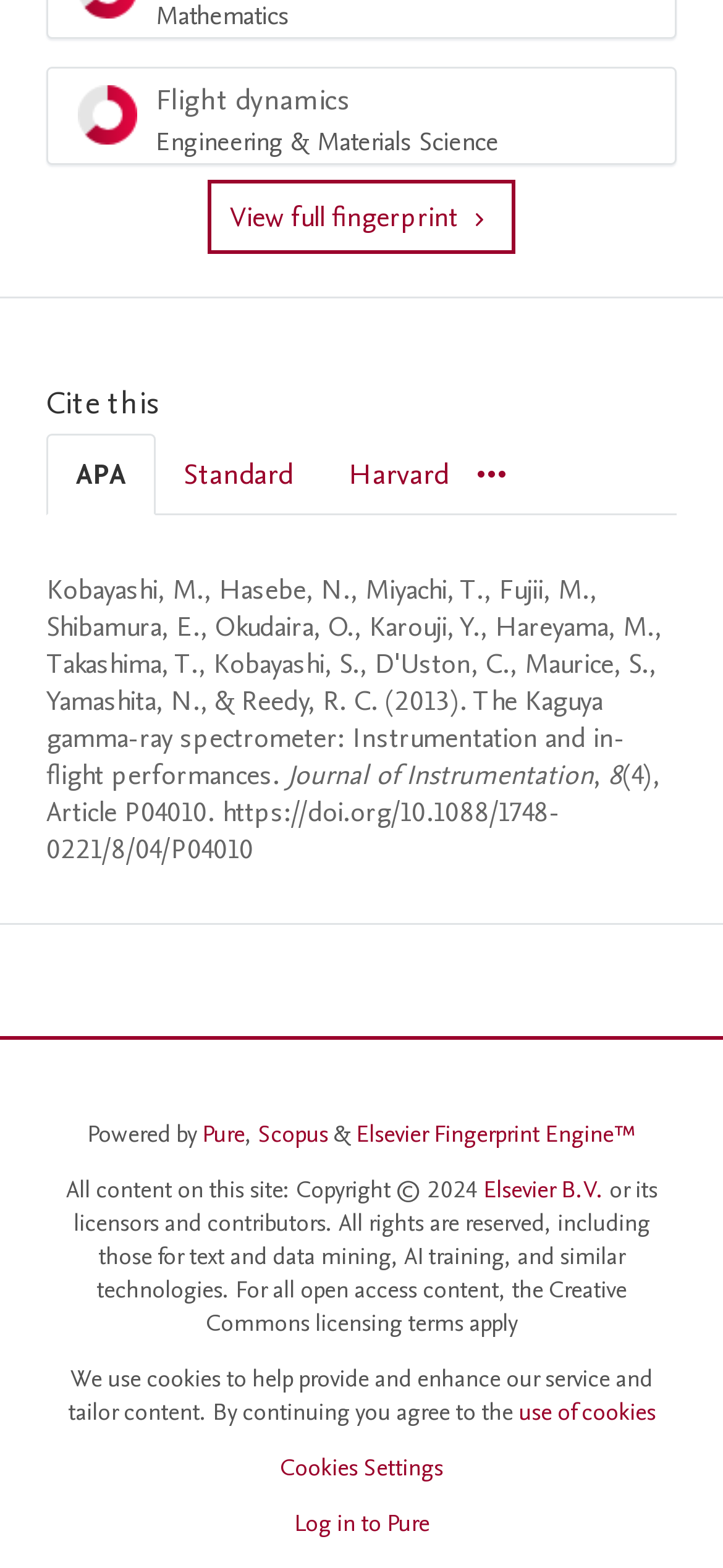What is the name of the journal?
From the screenshot, supply a one-word or short-phrase answer.

Journal of Instrumentation